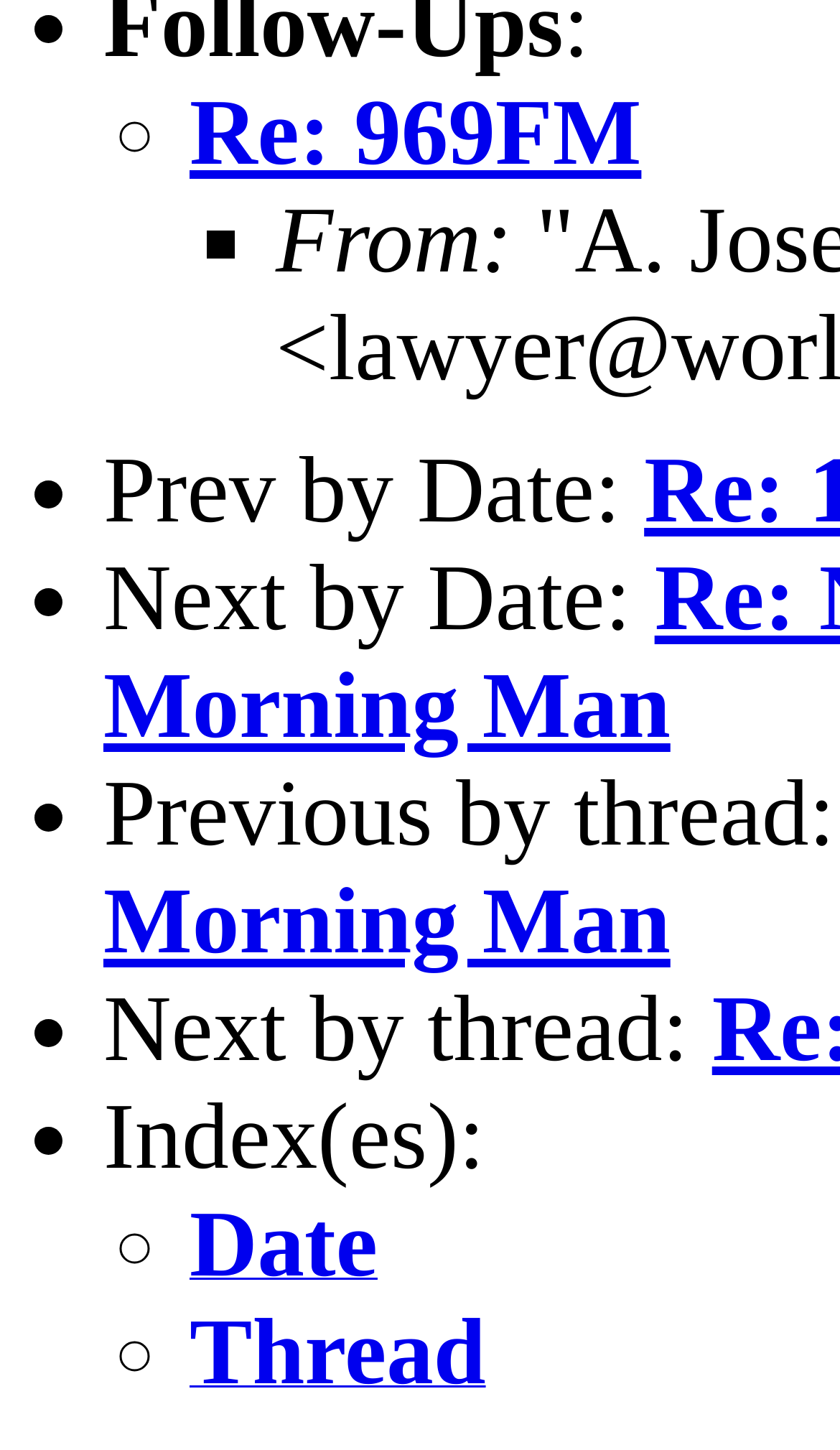Determine the bounding box for the described UI element: "Re: 969FM".

[0.226, 0.056, 0.764, 0.128]